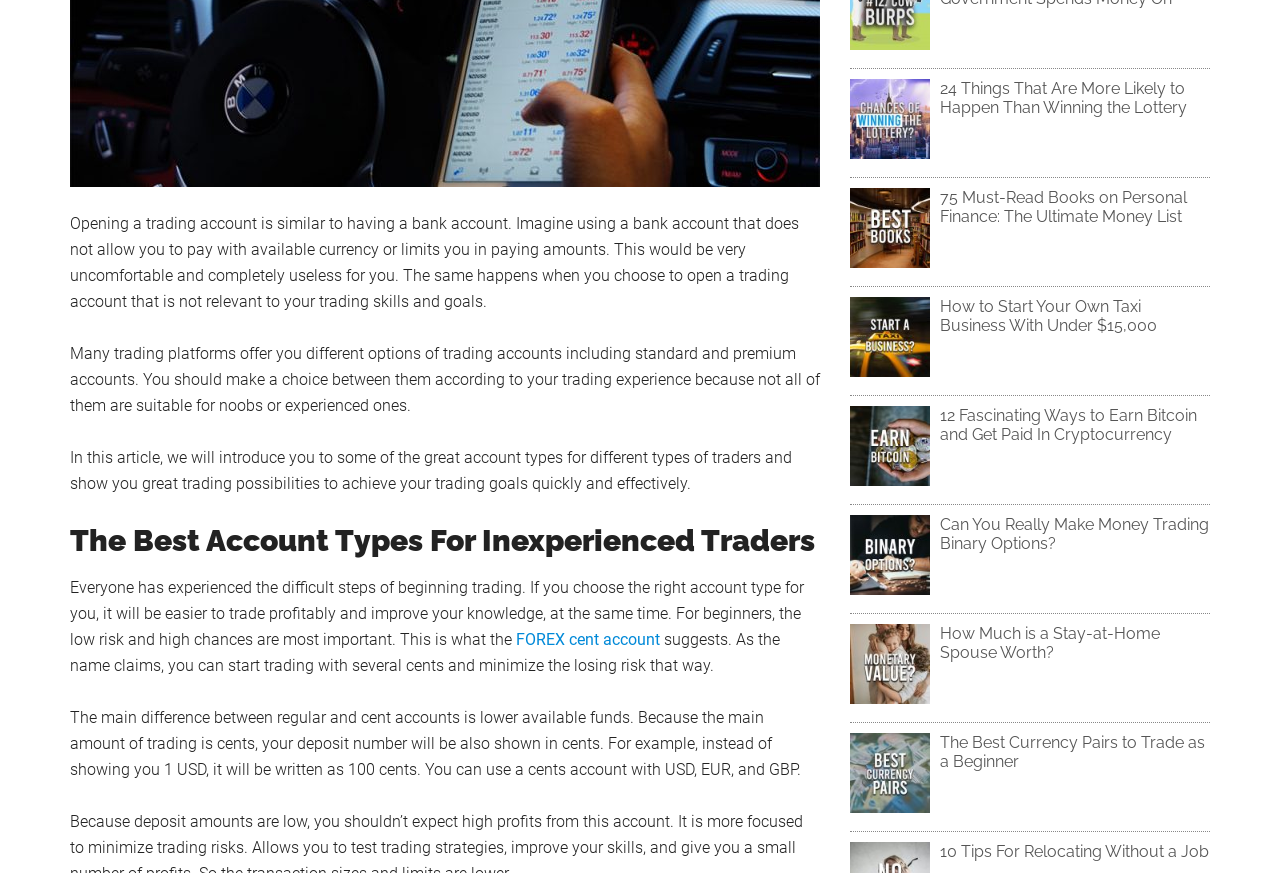Bounding box coordinates are given in the format (top-left x, top-left y, bottom-right x, bottom-right y). All values should be floating point numbers between 0 and 1. Provide the bounding box coordinate for the UI element described as: alt="best finance book list"

[0.664, 0.29, 0.734, 0.312]